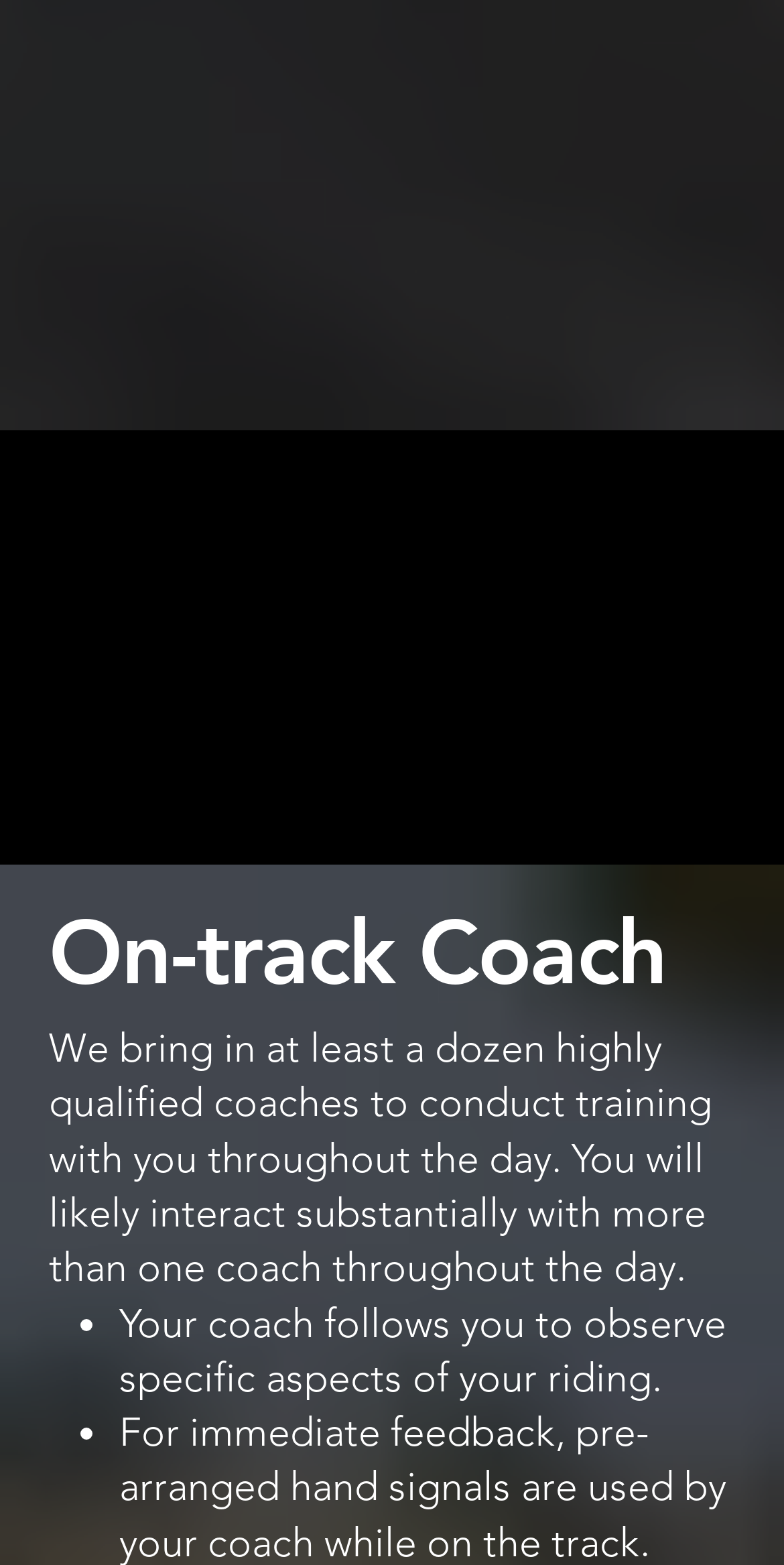Please provide a brief answer to the question using only one word or phrase: 
What is the last link available under 'CSS US Media & Gallery'?

Order Change Form